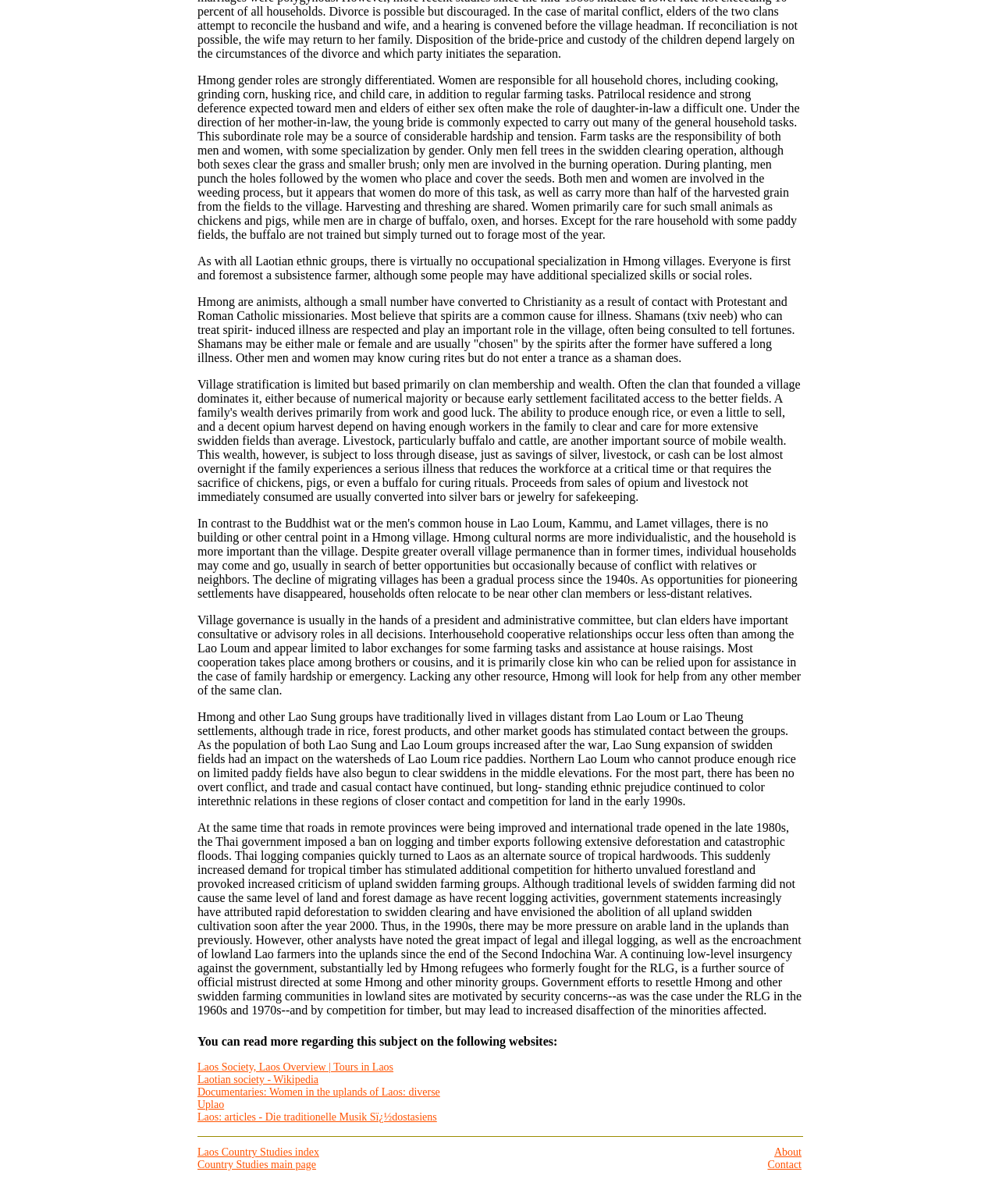What is the second table cell in the second table row?
Analyze the image and deliver a detailed answer to the question.

The second table row contains two table cells. The first cell contains the text 'Laos Country Studies index Country Studies main page', and the second cell contains the text 'About Contact'.